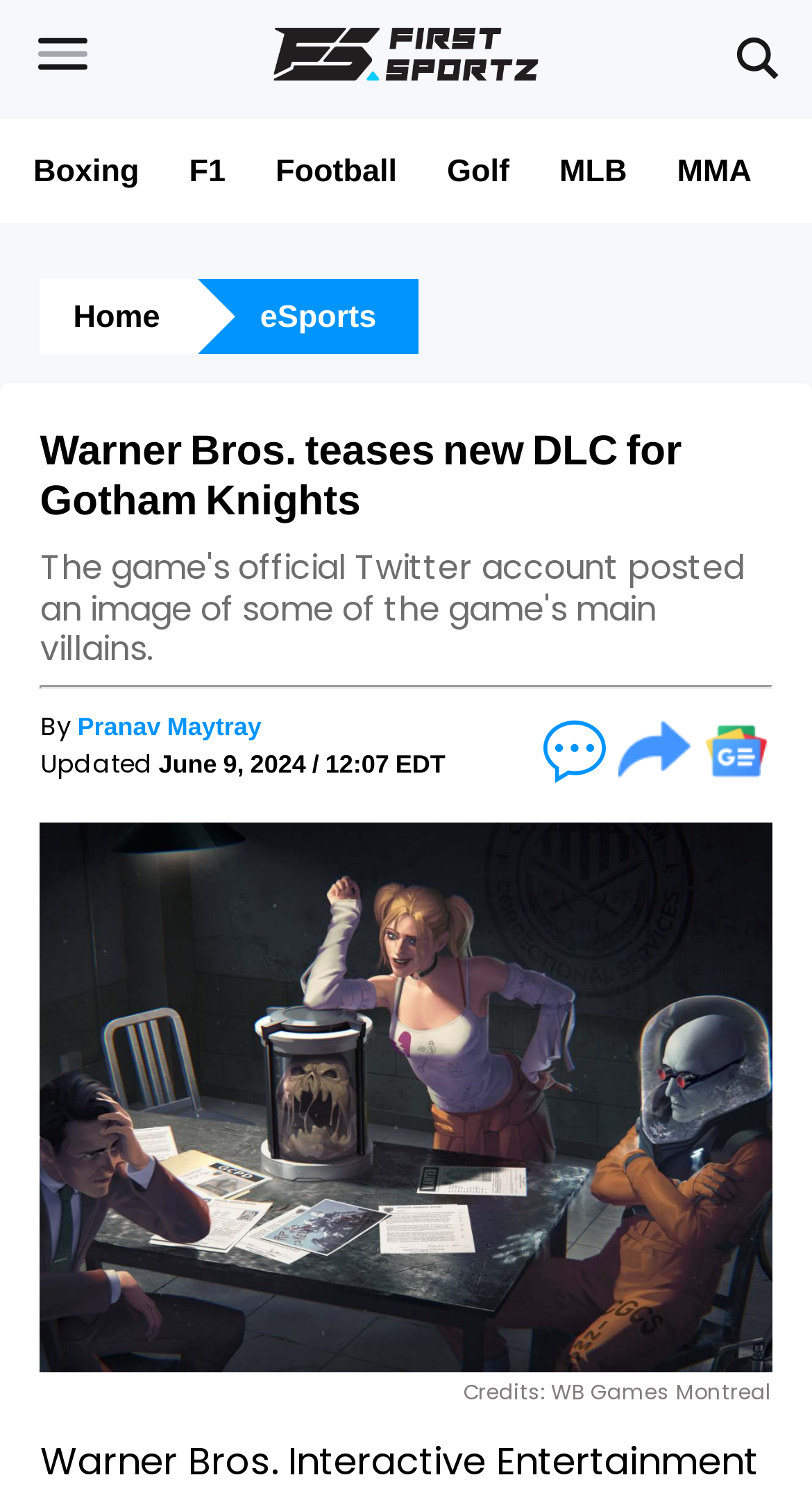What is the name of the game mentioned in the article?
Refer to the image and offer an in-depth and detailed answer to the question.

The article mentions 'Warner Bros. teases new DLC for Gotham Knights' in the heading, indicating that the game being referred to is Gotham Knights.